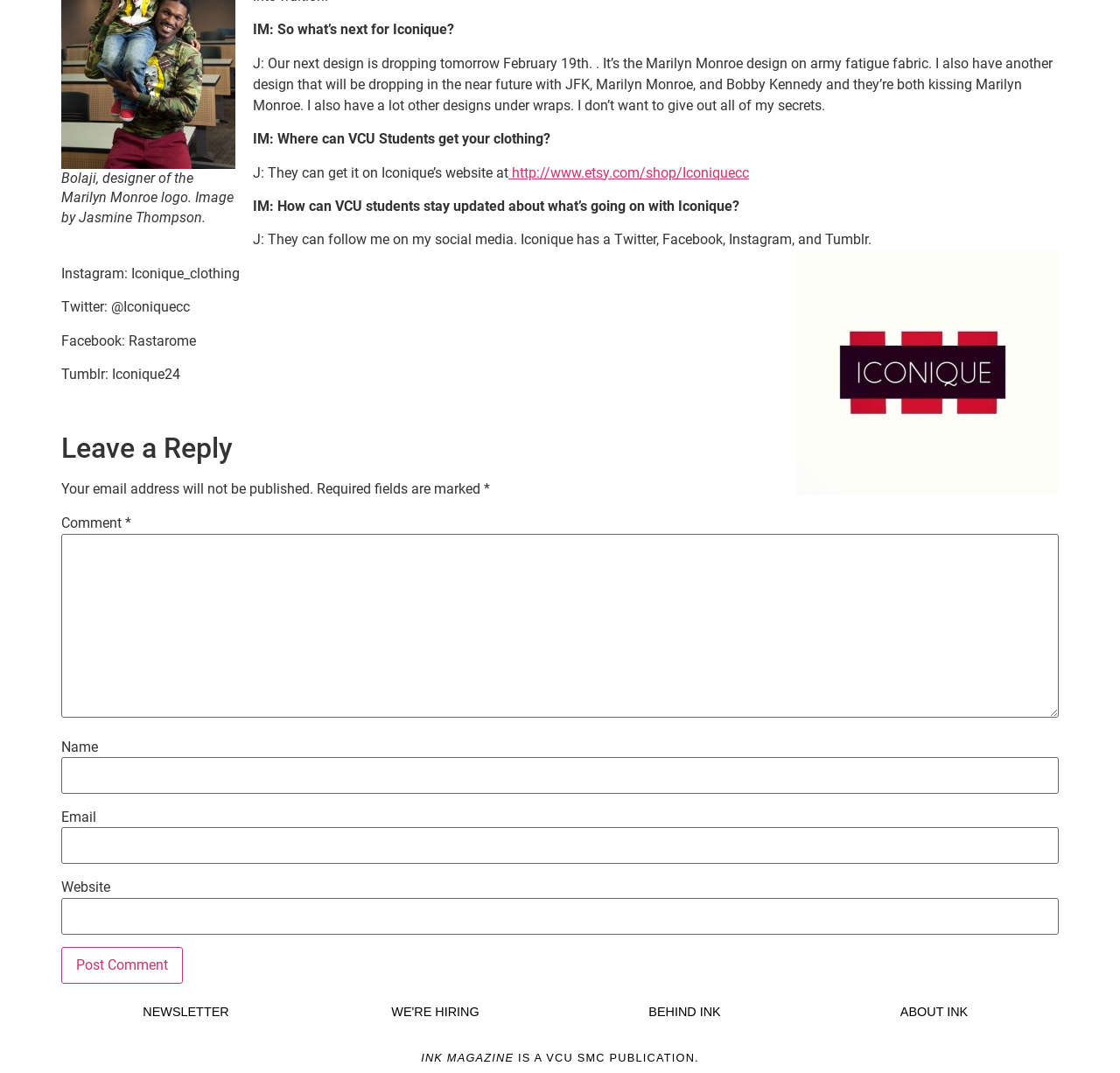Please indicate the bounding box coordinates for the clickable area to complete the following task: "Subscribe to the newsletter". The coordinates should be specified as four float numbers between 0 and 1, i.e., [left, top, right, bottom].

[0.128, 0.936, 0.204, 0.949]